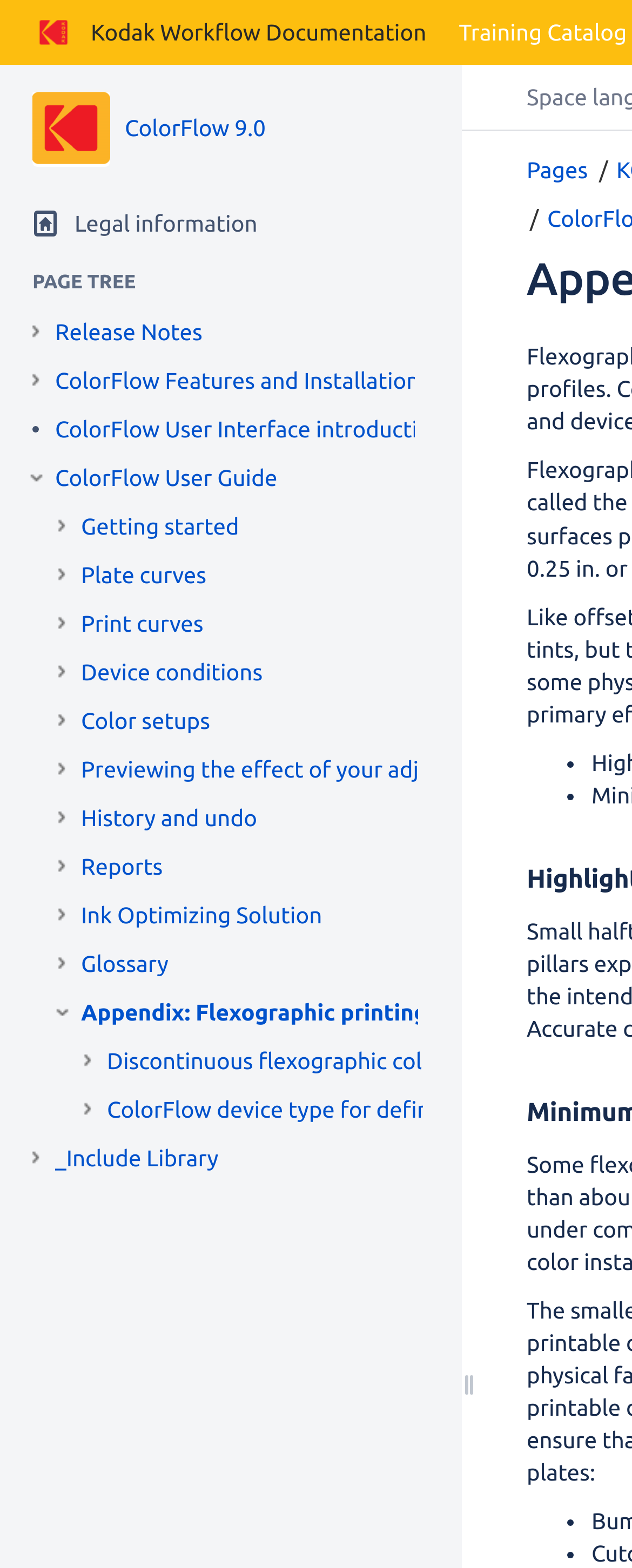Respond to the question with just a single word or phrase: 
What is the name of the workflow documentation?

Kodak Workflow Documentation